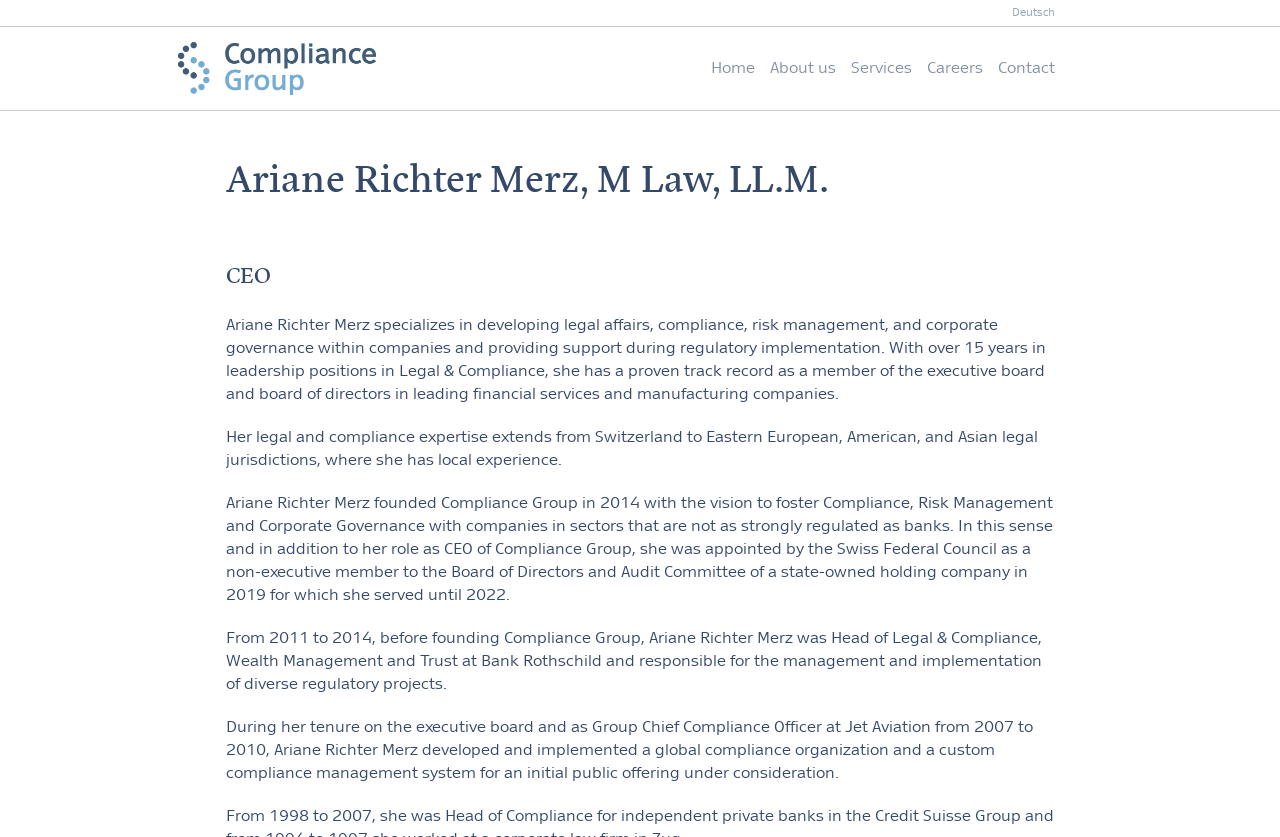How many years of experience does Ariane Richter Merz have in leadership positions?
Answer the question with a detailed explanation, including all necessary information.

According to the webpage, Ariane Richter Merz has over 15 years of experience in leadership positions in Legal & Compliance, as mentioned in the static text.